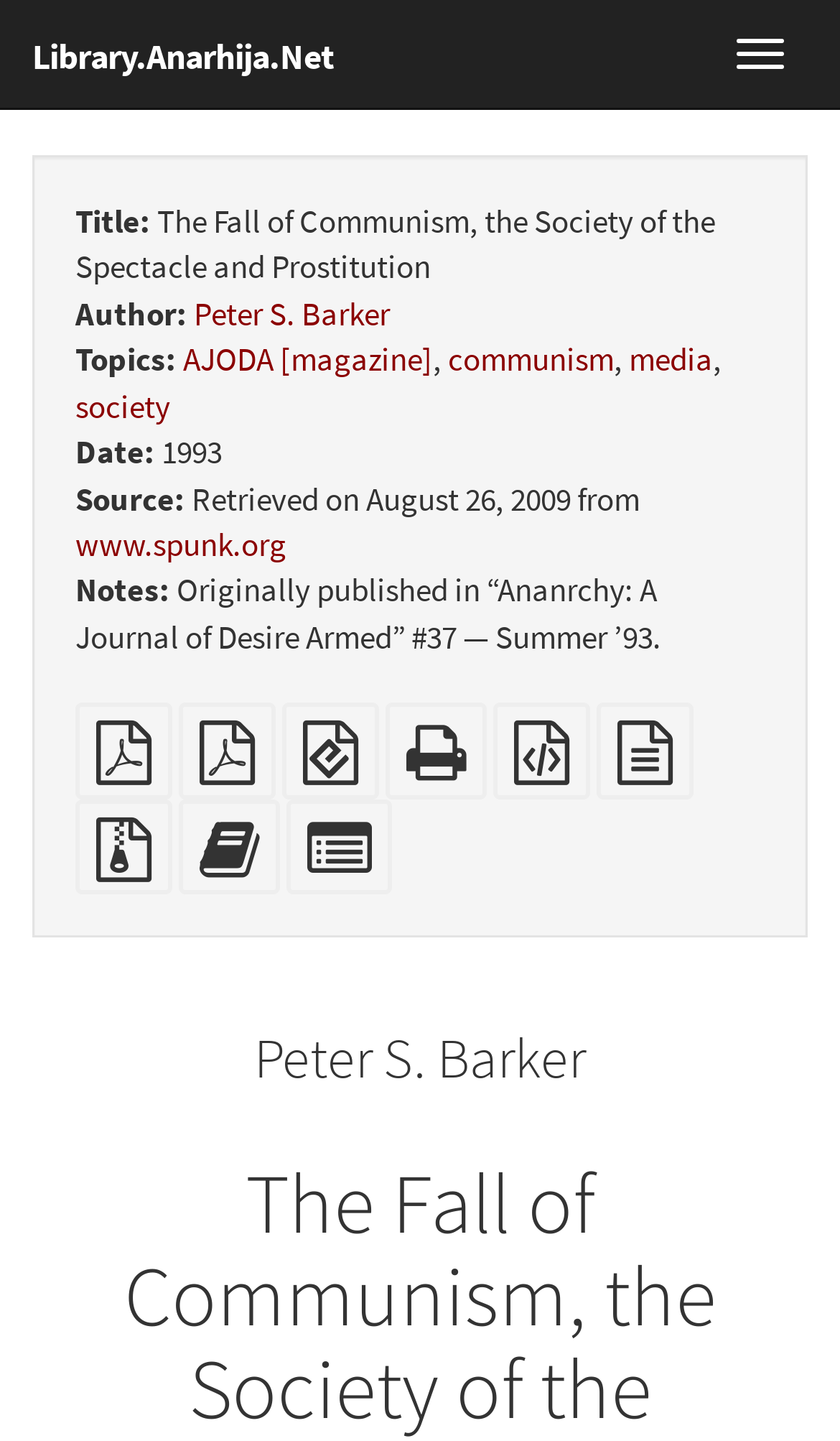Locate the bounding box coordinates of the element that should be clicked to execute the following instruction: "Toggle navigation".

[0.849, 0.012, 0.962, 0.063]